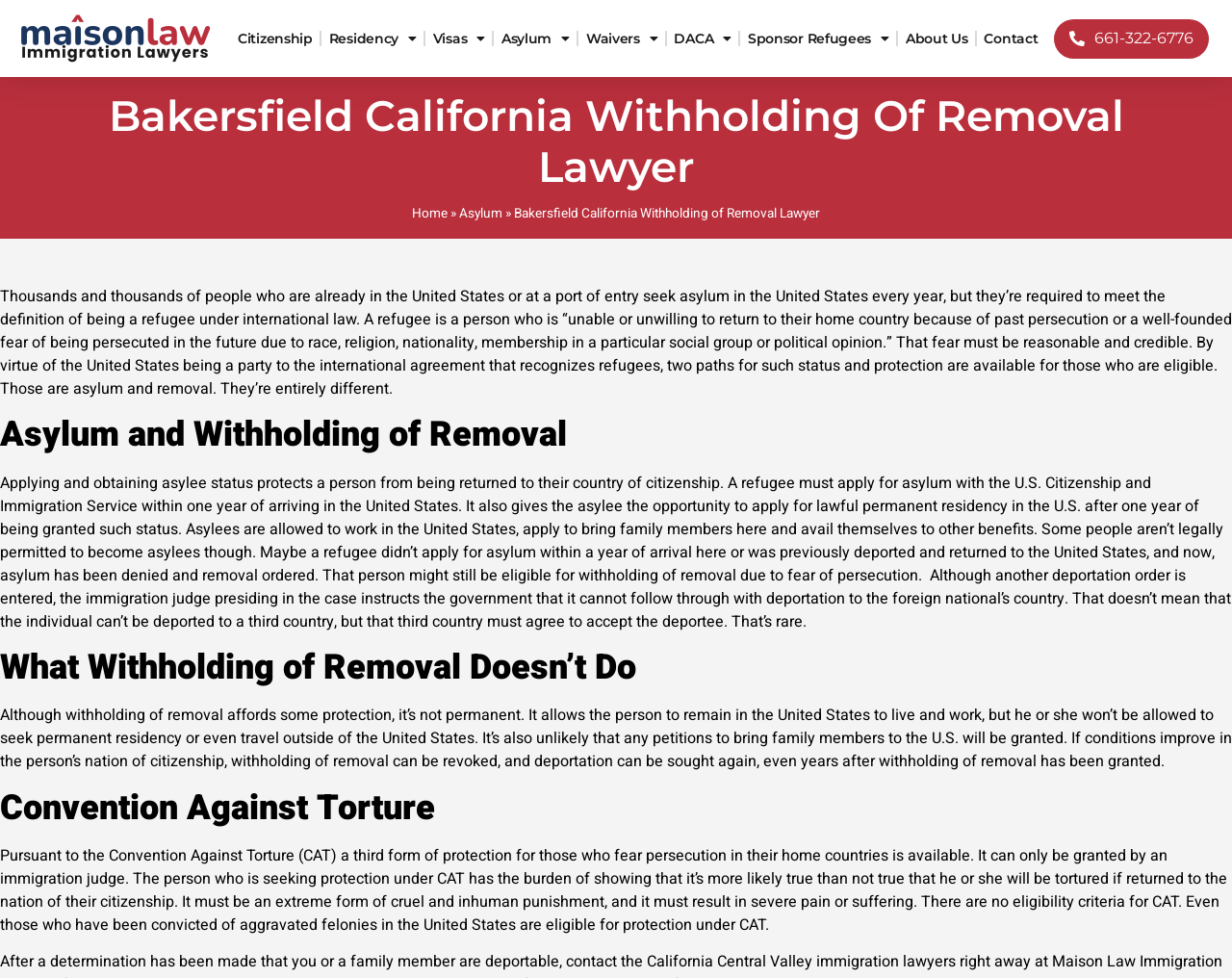Explain the webpage's layout and main content in detail.

This webpage is about a law firm, Maison Law Immigration Lawyers, specializing in immigration law, particularly asylum and withholding of removal cases. At the top, there is a navigation menu with links to various sections, including "Citizenship", "Residency", "Visas", "Asylum", "Waivers", "DACA", "Sponsor Refugees", "About Us", and "Contact". 

Below the navigation menu, there is a large heading "Bakersfield California Withholding Of Removal Lawyer" followed by a link to "Home" and another link to "Asylum". 

The main content of the webpage is divided into four sections. The first section explains the definition of a refugee and the two paths to asylum and removal. The second section, "Asylum and Withholding of Removal", discusses the benefits of applying and obtaining asylee status, including protection from being returned to one's country of citizenship, the opportunity to apply for lawful permanent residency, and the ability to work and bring family members to the United States. 

The third section, "What Withholding of Removal Doesn’t Do", explains the limitations of withholding of removal, including that it is not permanent, does not allow for permanent residency or travel outside the United States, and may be revoked if conditions improve in the person's nation of citizenship. 

The fourth section, "Convention Against Torture", discusses a third form of protection available for those who fear persecution in their home countries, which can be granted by an immigration judge and requires the person to show that they will likely be tortured if returned to their nation of citizenship.